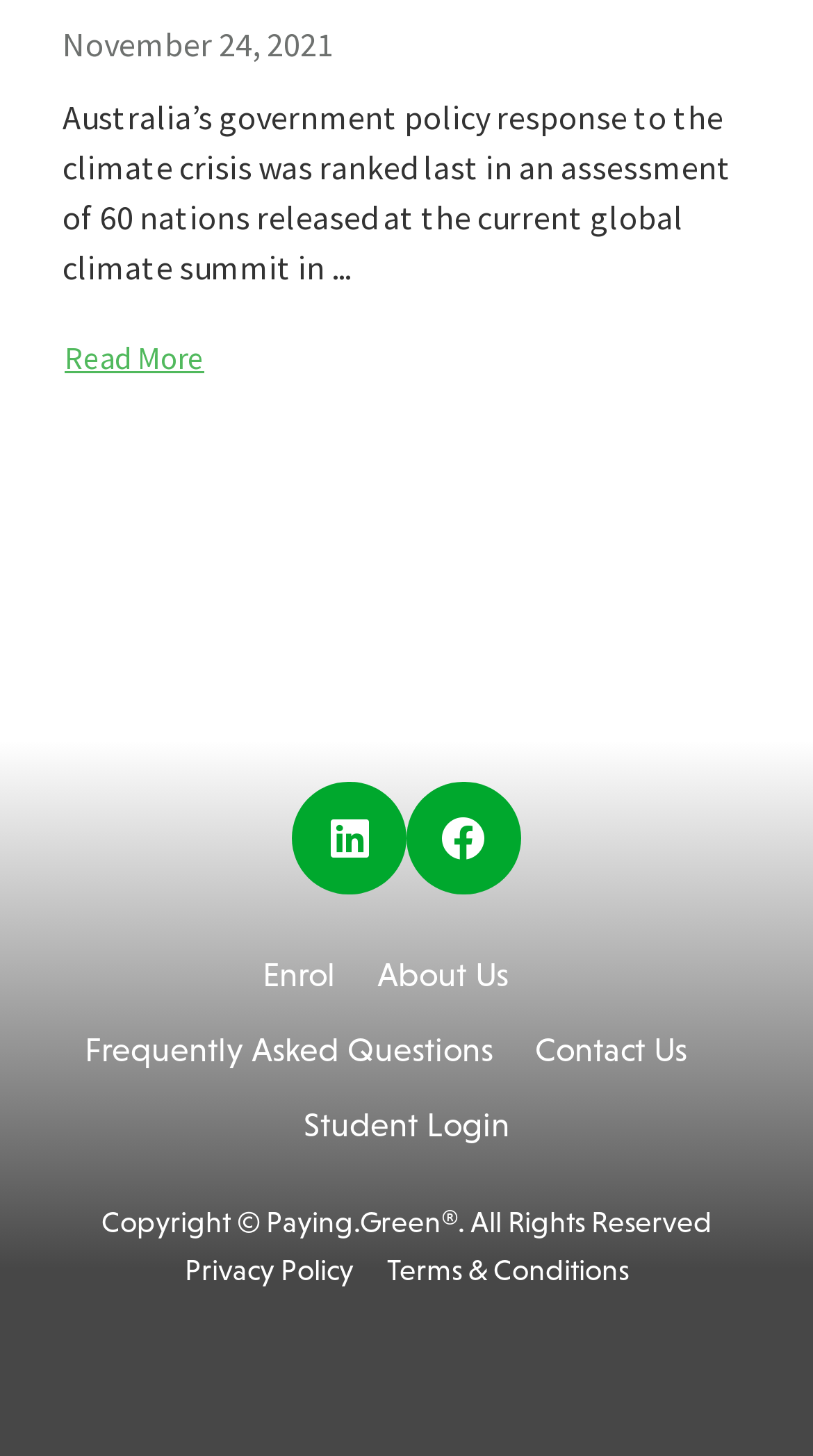Utilize the information from the image to answer the question in detail:
How many links are present in the footer section?

The number of links present in the footer section is obtained by counting the link elements at the bottom of the webpage, which includes 'Enrol', 'About Us', 'Frequently Asked Questions', 'Contact Us', 'Student Login', 'Privacy Policy', and 'Terms & Conditions'.